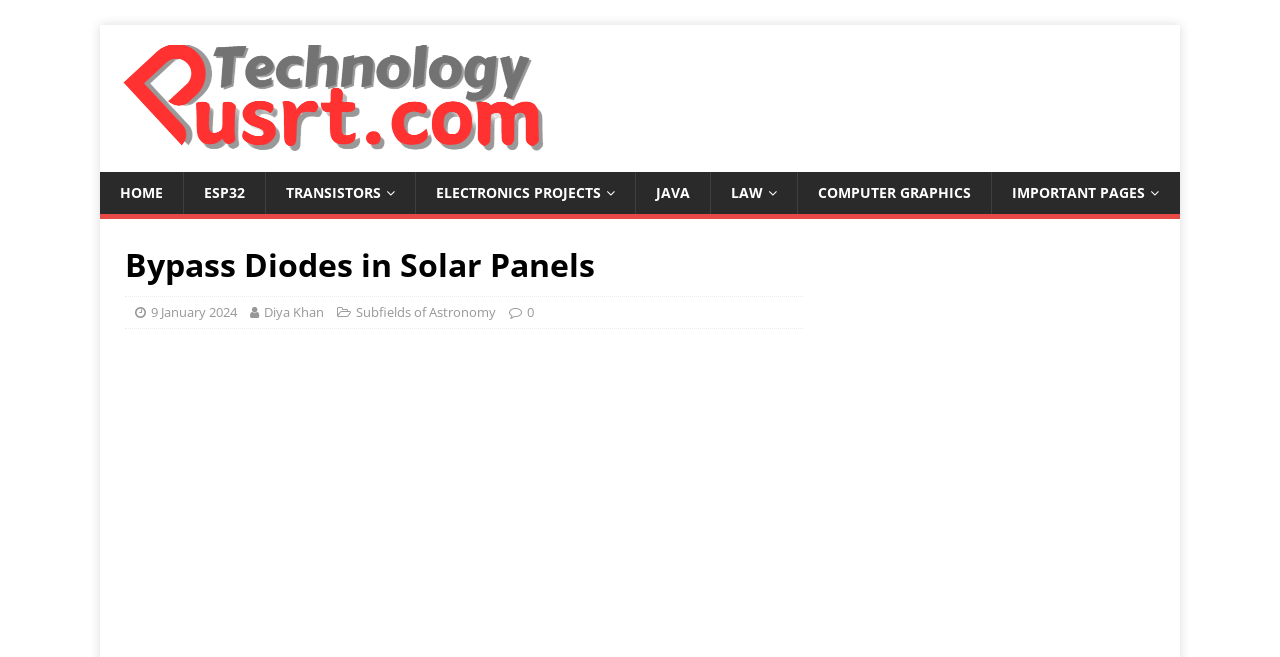Please locate the bounding box coordinates for the element that should be clicked to achieve the following instruction: "visit ESP32 page". Ensure the coordinates are given as four float numbers between 0 and 1, i.e., [left, top, right, bottom].

[0.143, 0.262, 0.207, 0.326]